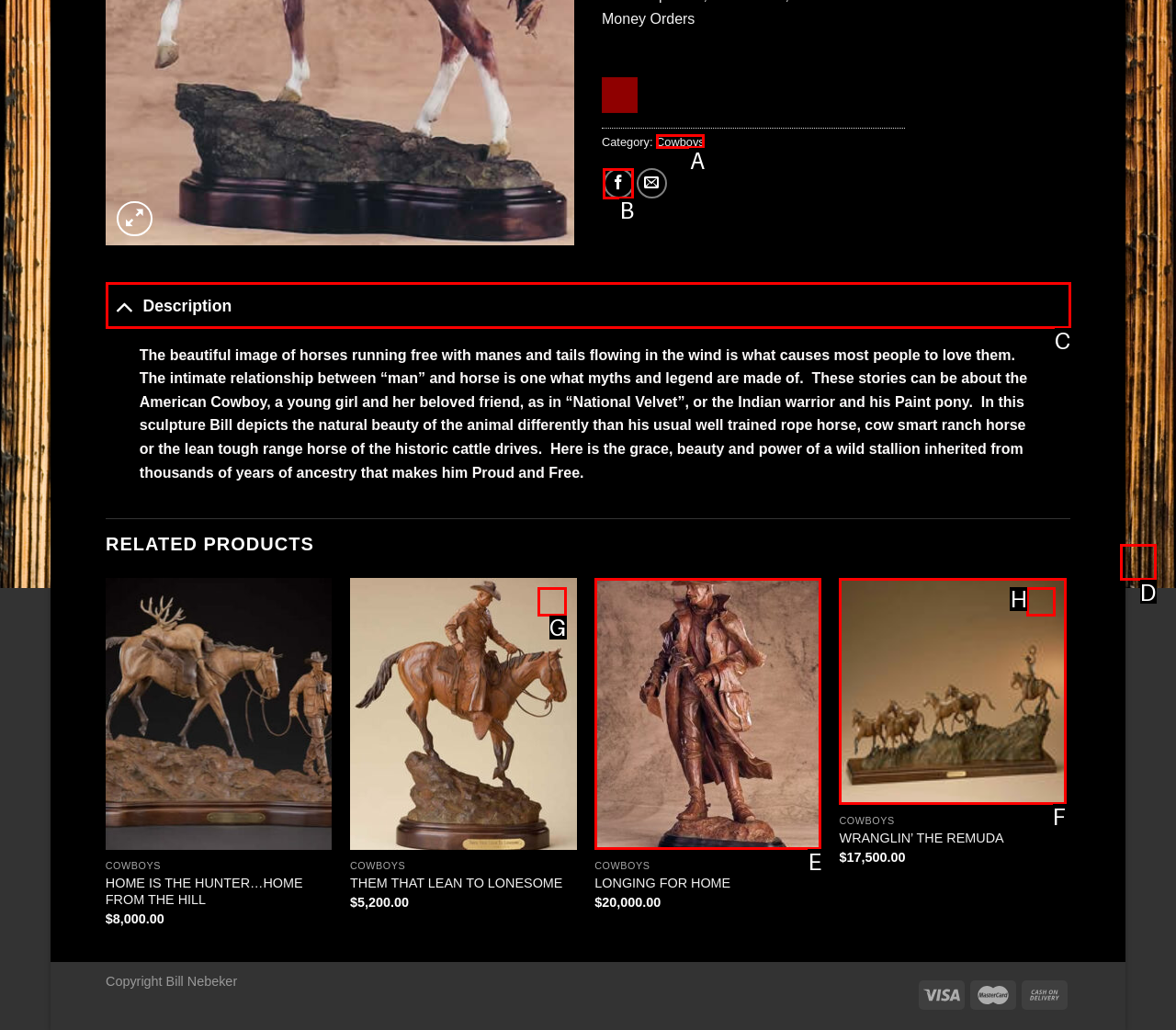Match the element description to one of the options: aria-label="LONGING FOR HOME"
Respond with the corresponding option's letter.

E